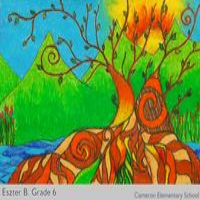Answer the following inquiry with a single word or phrase:
What is the duration of the Arts Alive 2013 exhibition?

April 19 to May 19, 2013